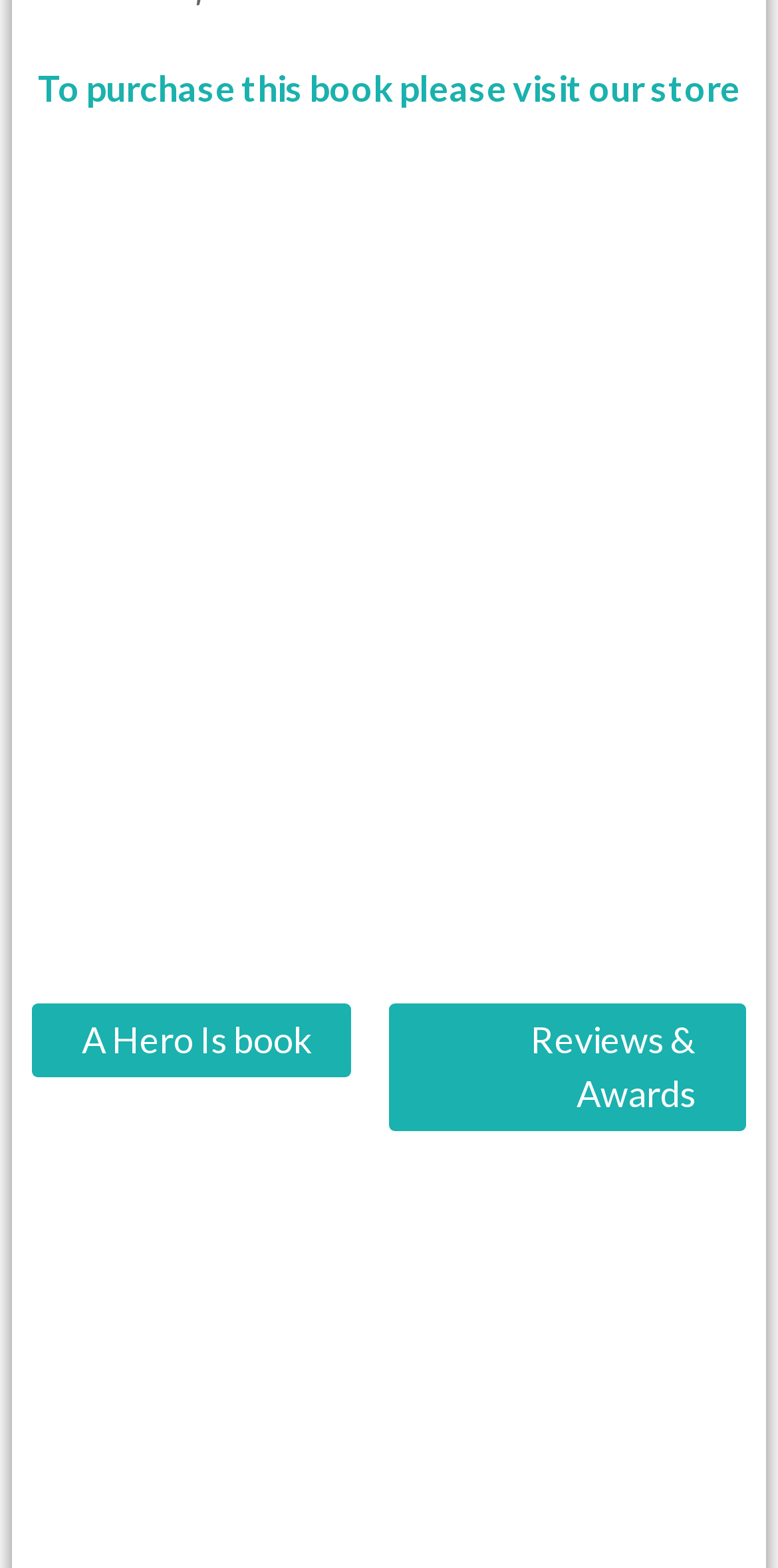Identify the bounding box for the element characterized by the following description: "Reviews & Awards".

[0.5, 0.64, 0.959, 0.721]